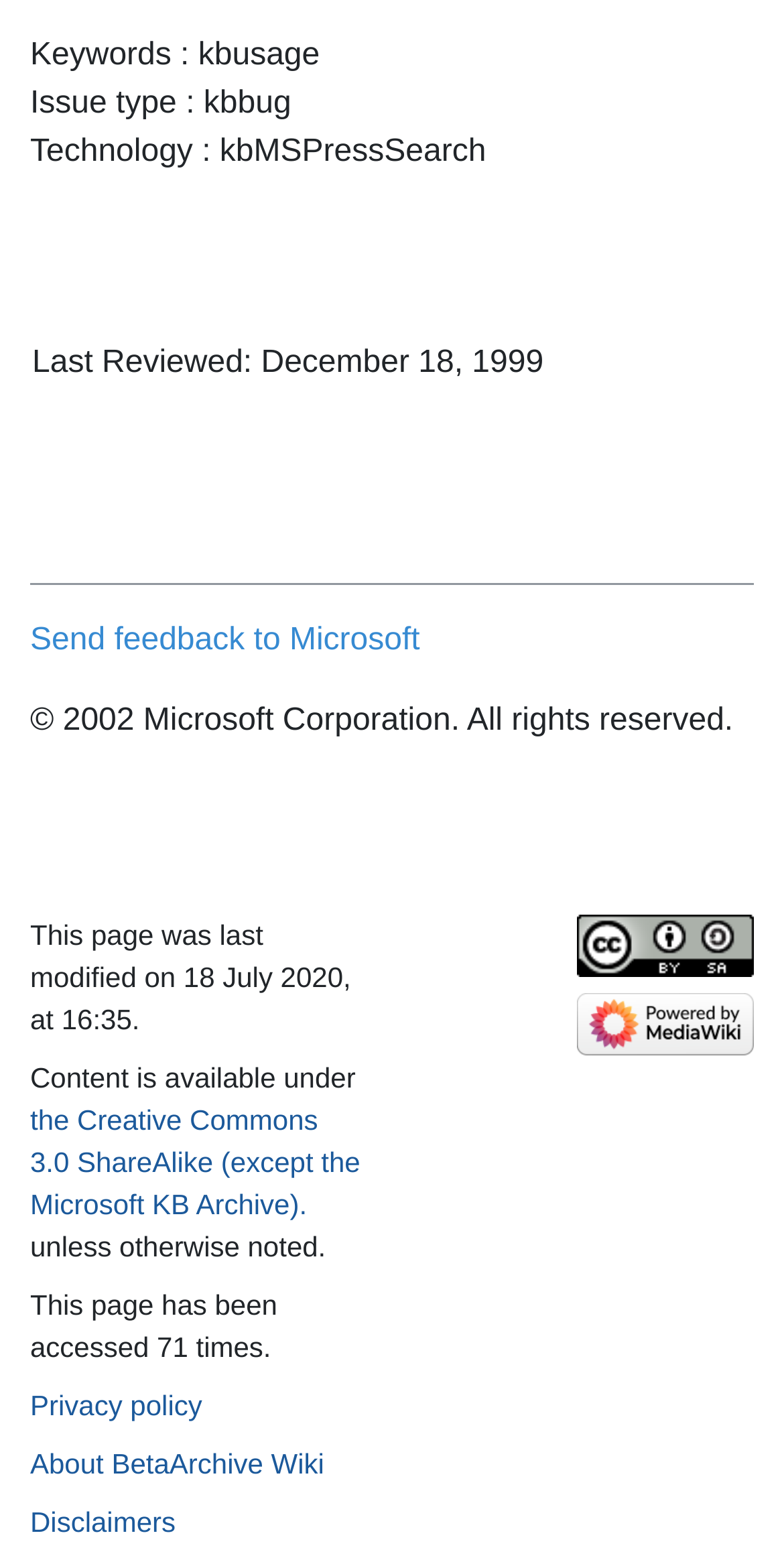Determine the bounding box coordinates for the HTML element mentioned in the following description: "Disclaimers". The coordinates should be a list of four floats ranging from 0 to 1, represented as [left, top, right, bottom].

[0.038, 0.96, 0.224, 0.981]